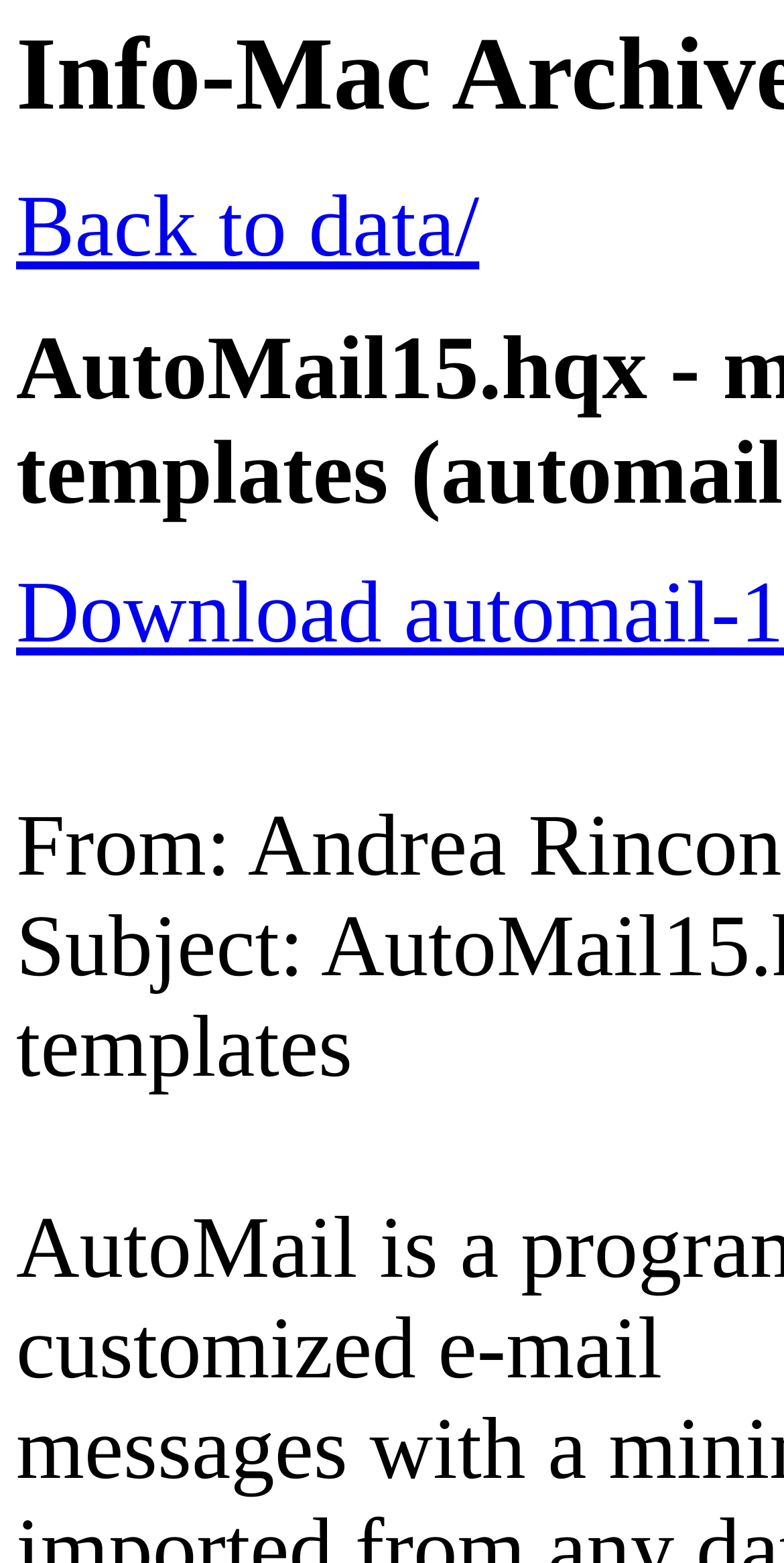Extract the text of the main heading from the webpage.

Info-Mac Archive Downloads: data/